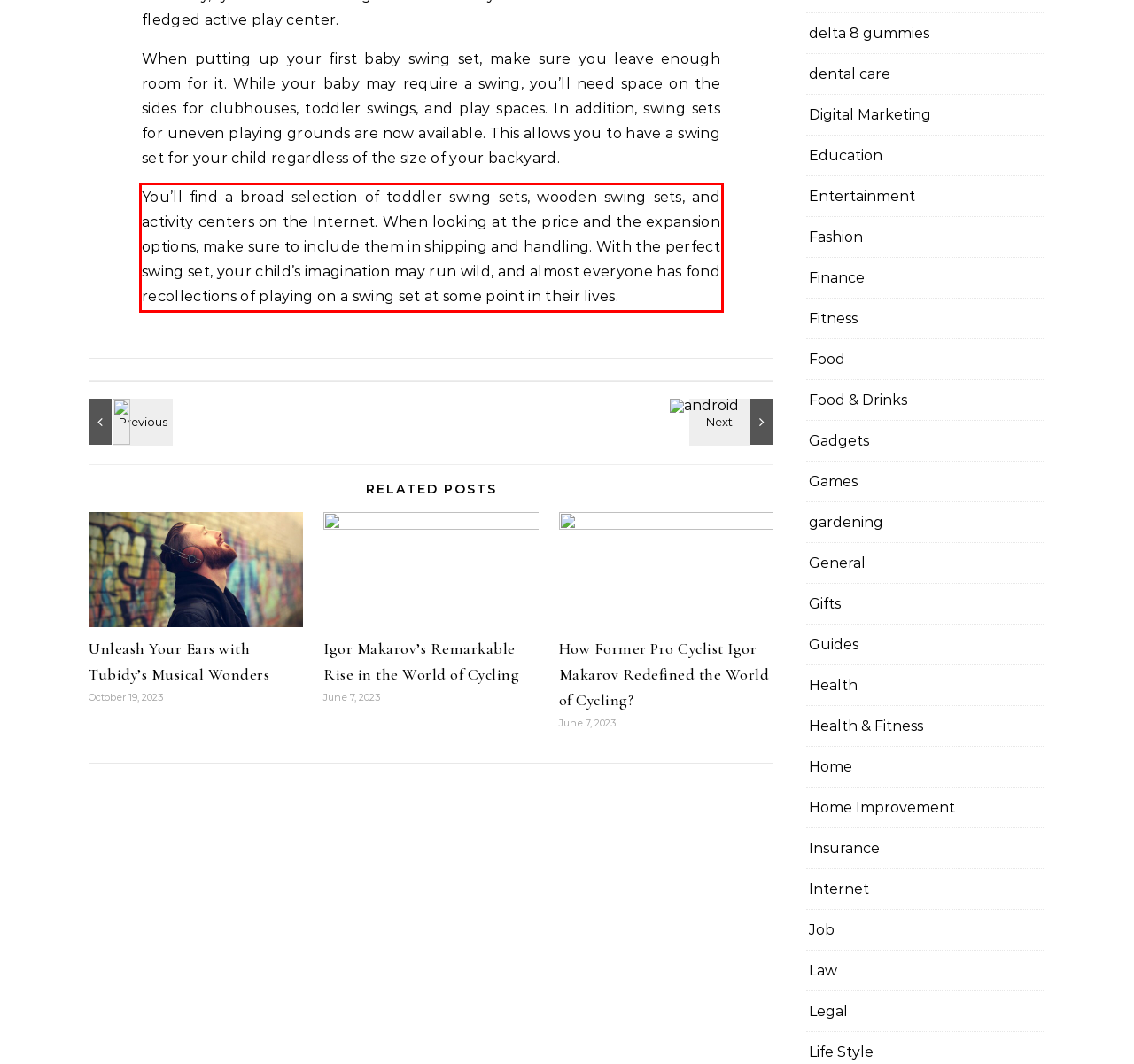You are given a webpage screenshot with a red bounding box around a UI element. Extract and generate the text inside this red bounding box.

You’ll find a broad selection of toddler swing sets, wooden swing sets, and activity centers on the Internet. When looking at the price and the expansion options, make sure to include them in shipping and handling. With the perfect swing set, your child’s imagination may run wild, and almost everyone has fond recollections of playing on a swing set at some point in their lives.